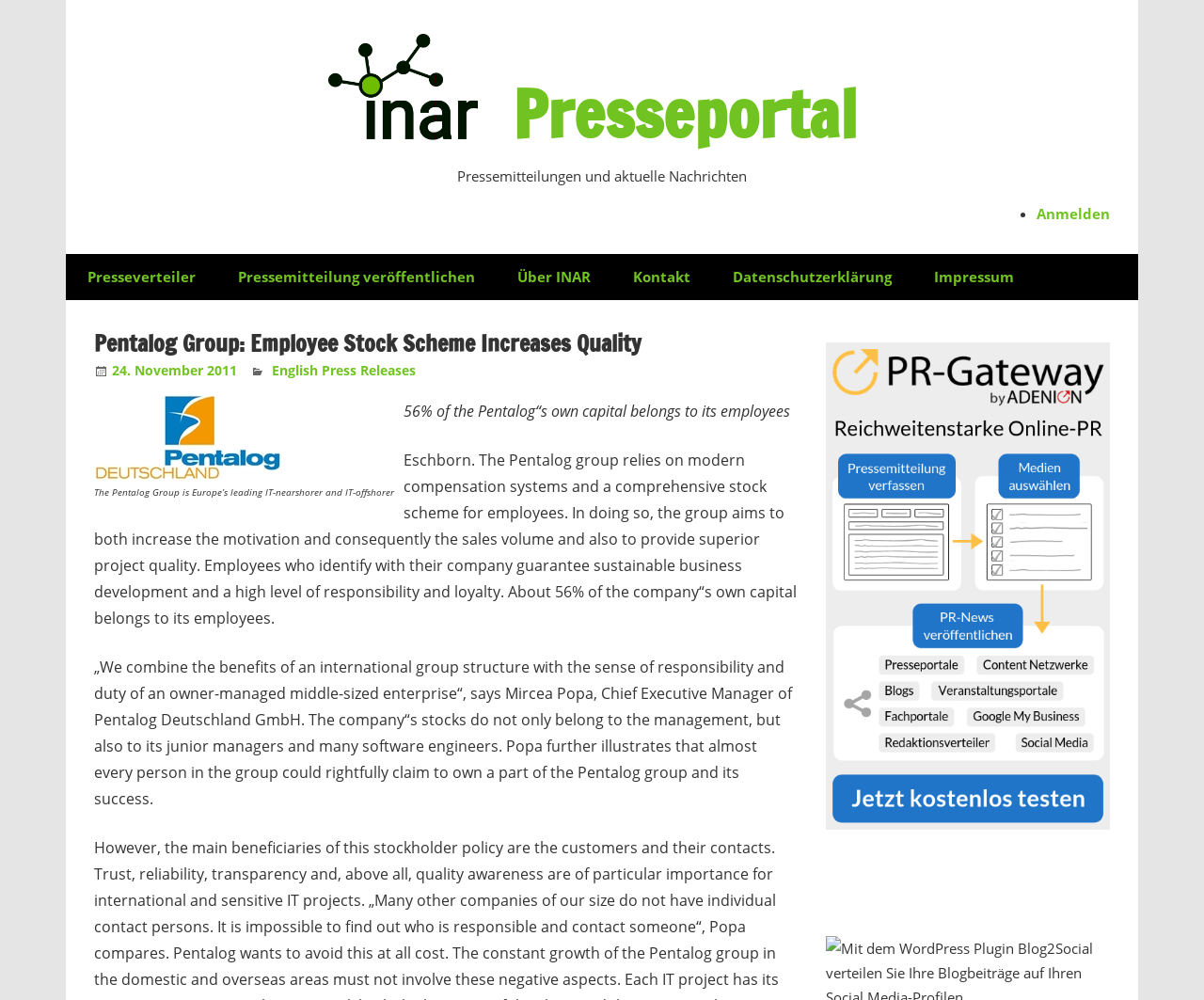Respond to the following question with a brief word or phrase:
What is Pentalog Group?

IT-nearshorer and IT-offshorer